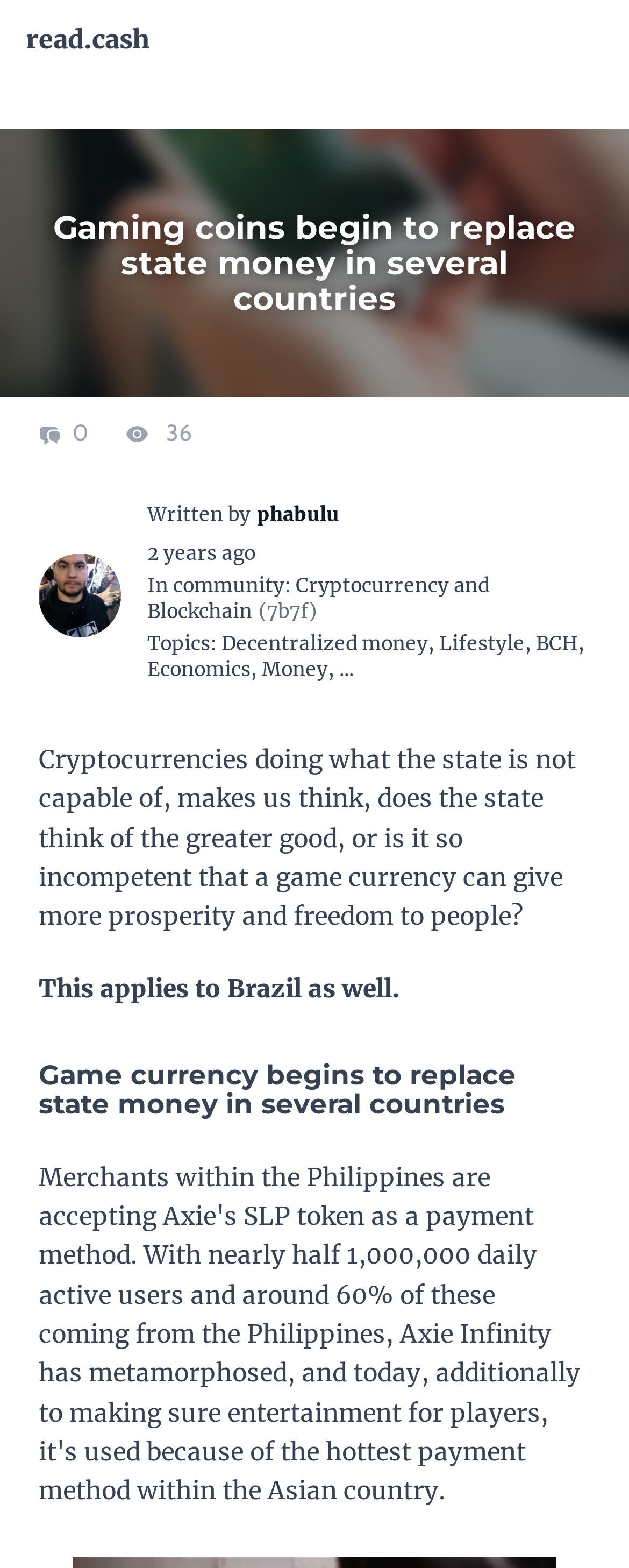What is the date of the article?
From the screenshot, provide a brief answer in one word or phrase.

2021-08-27